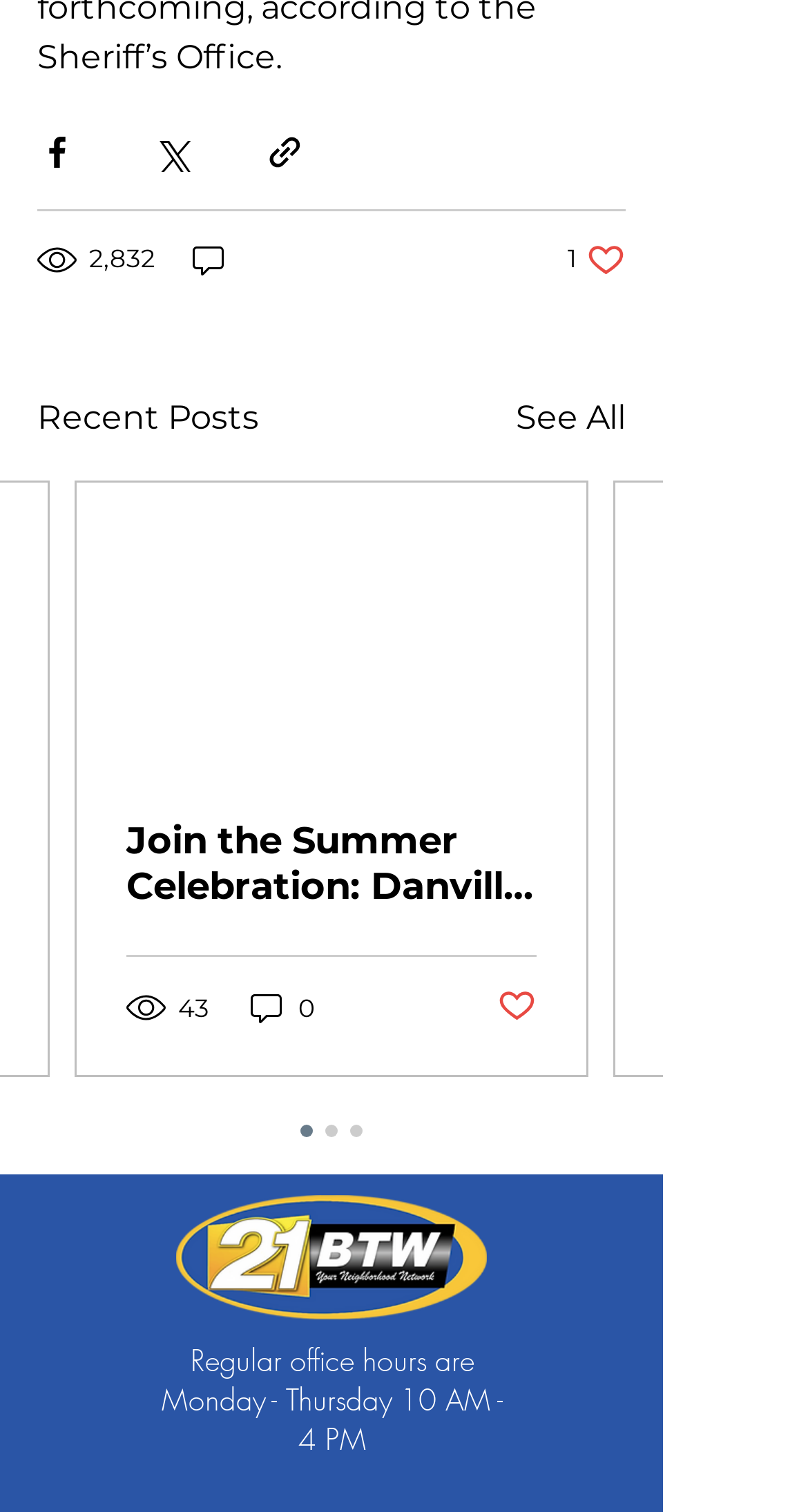Please identify the bounding box coordinates of the element that needs to be clicked to execute the following command: "Read the article". Provide the bounding box using four float numbers between 0 and 1, formatted as [left, top, right, bottom].

[0.156, 0.541, 0.664, 0.602]